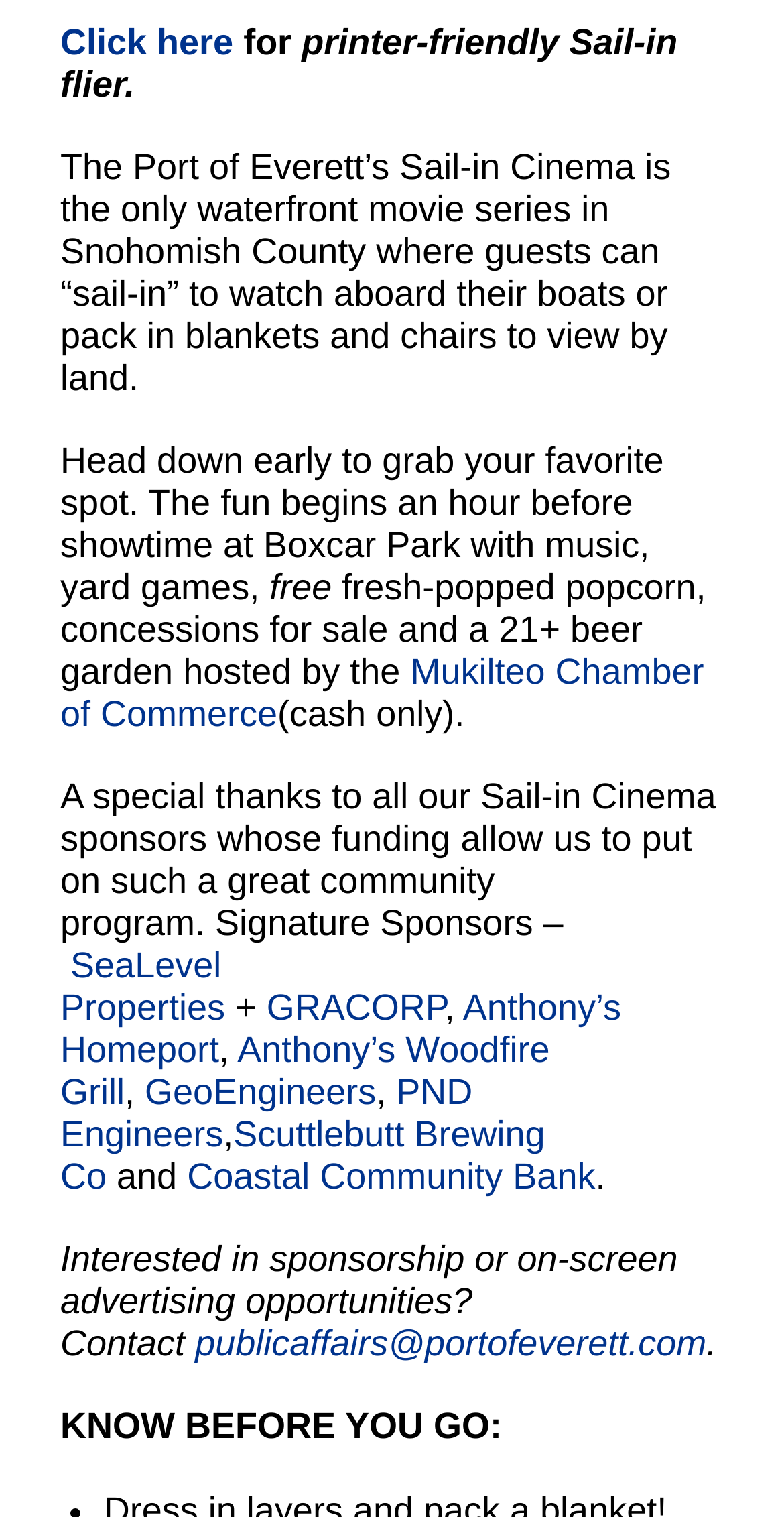Please analyze the image and provide a thorough answer to the question:
What is available for sale at Boxcar Park?

According to the webpage, at Boxcar Park, there are concessions for sale and a 21+ beer garden hosted by the Mukilteo Chamber of Commerce.